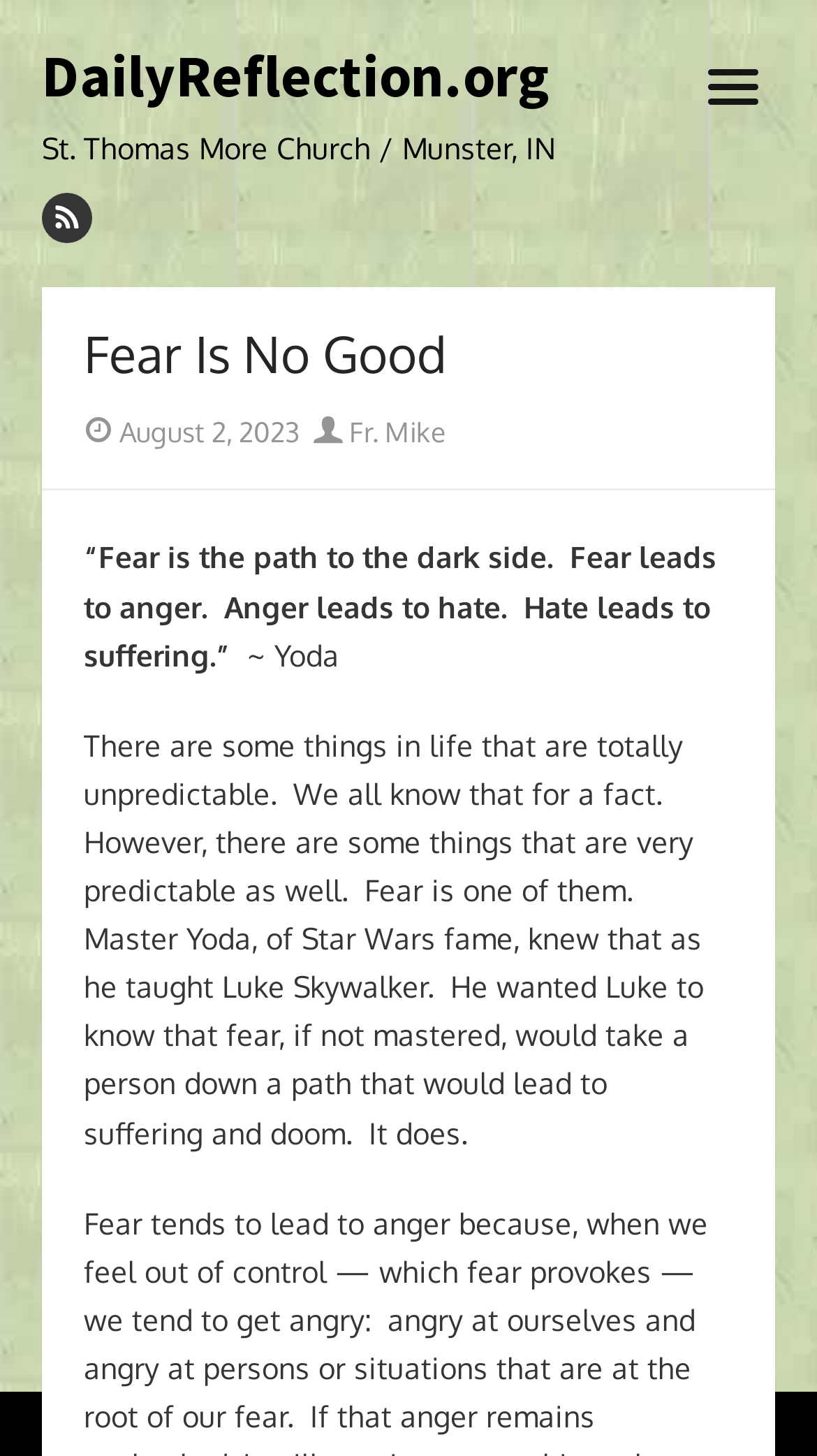Give a succinct answer to this question in a single word or phrase: 
Who is the author of the post?

v Fr. Mike